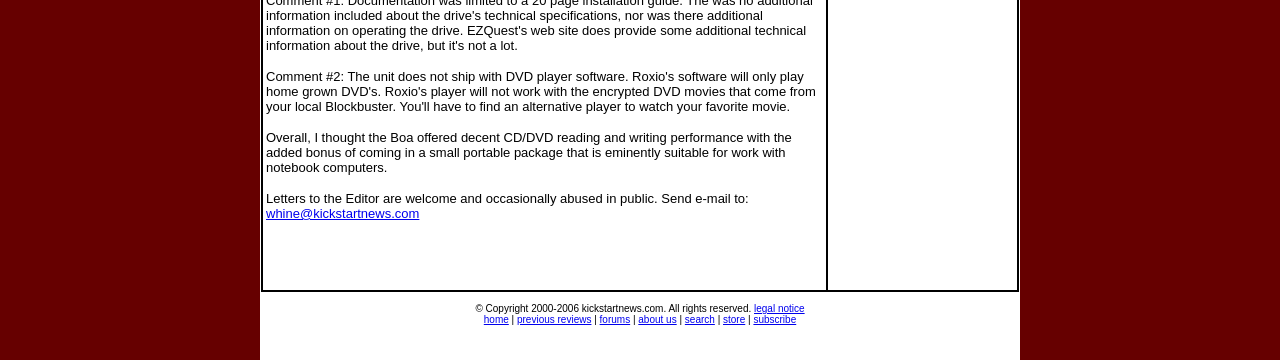Identify the bounding box coordinates of the area that should be clicked in order to complete the given instruction: "search for something". The bounding box coordinates should be four float numbers between 0 and 1, i.e., [left, top, right, bottom].

[0.535, 0.872, 0.558, 0.903]